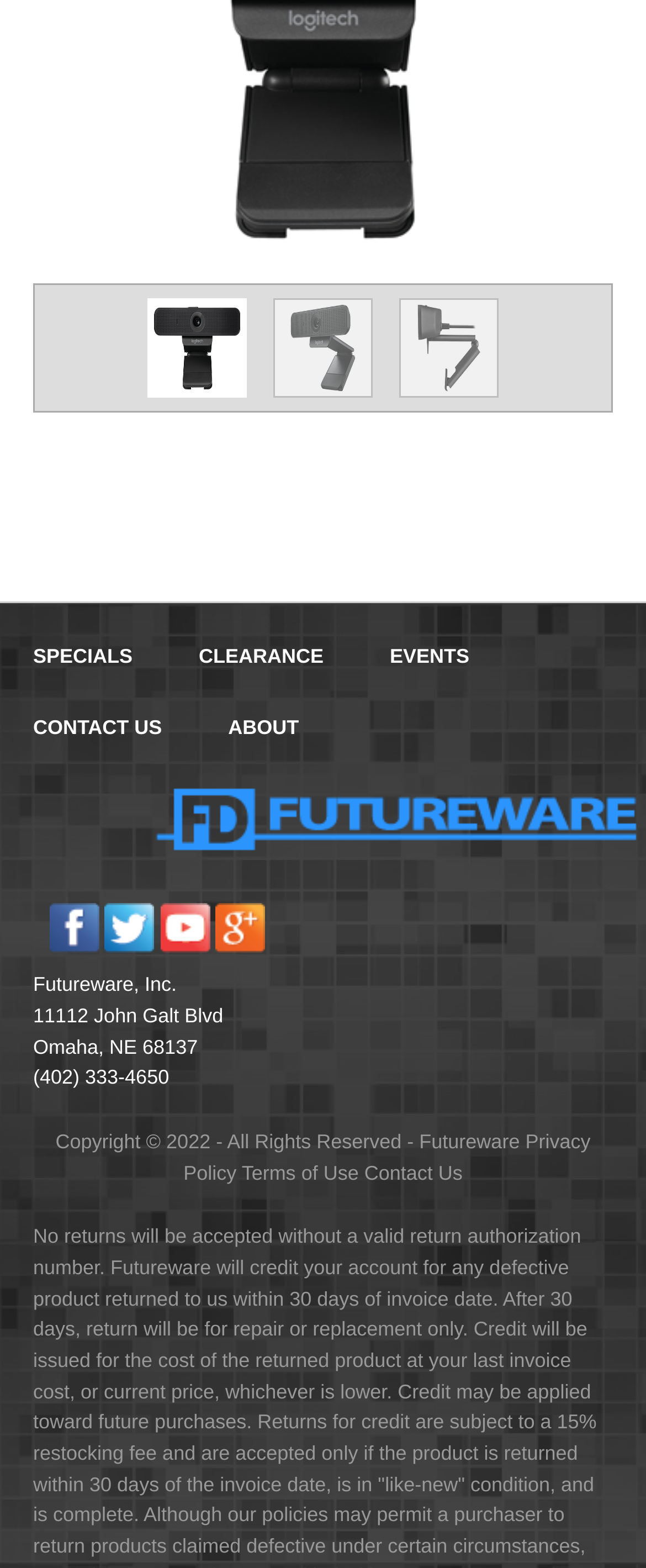Identify the bounding box coordinates of the clickable region required to complete the instruction: "Check events". The coordinates should be given as four float numbers within the range of 0 and 1, i.e., [left, top, right, bottom].

[0.603, 0.411, 0.727, 0.426]